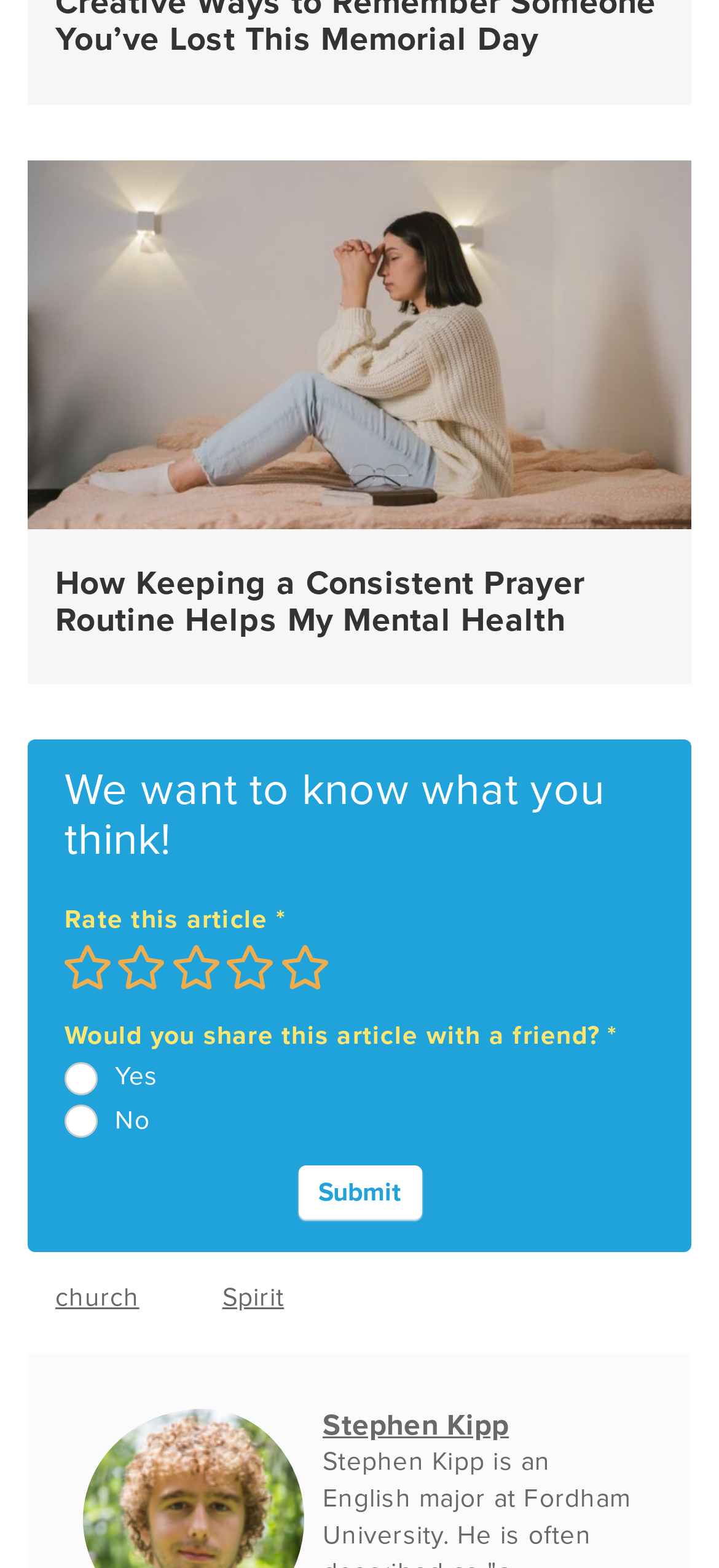What is the purpose of the textbox?
We need a detailed and exhaustive answer to the question. Please elaborate.

I read the text 'If you are human, leave this field blank.' next to the textbox and inferred that its purpose is to verify whether the user is human or not.